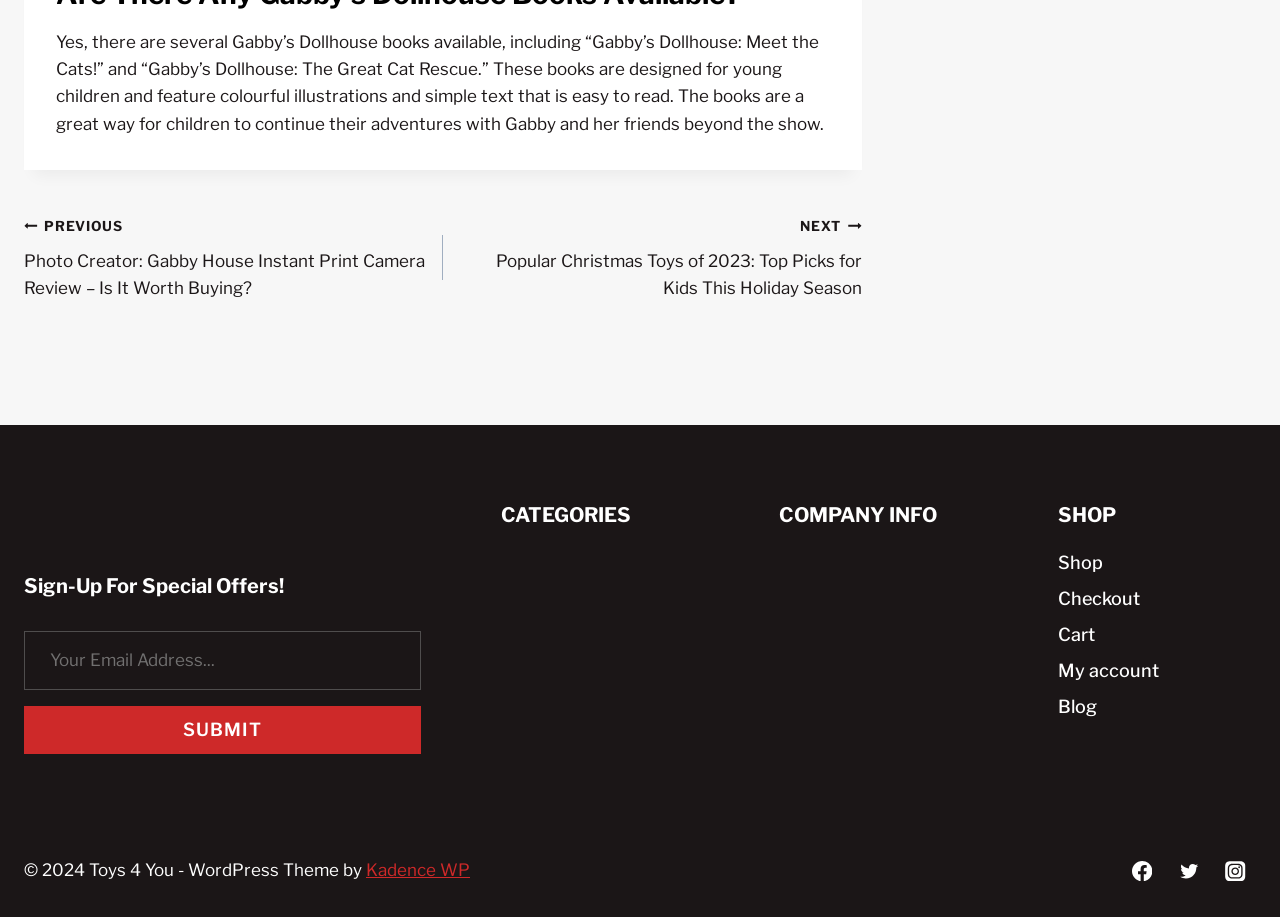Find the coordinates for the bounding box of the element with this description: "Gaming News".

None